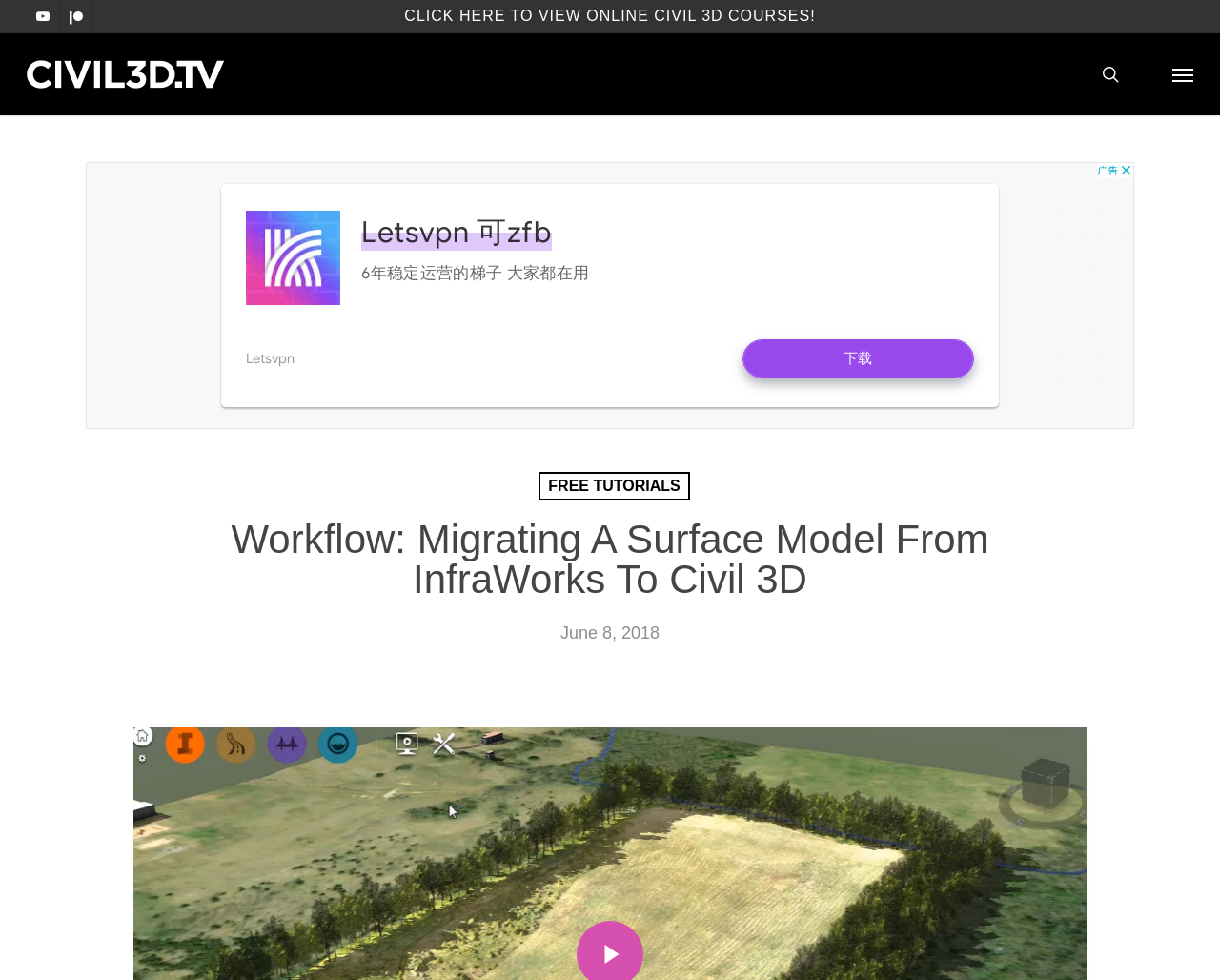Review the image closely and give a comprehensive answer to the question: What is the date of the article?

I found the date of the article by looking at the text 'June 8, 2018' which is located below the main heading.